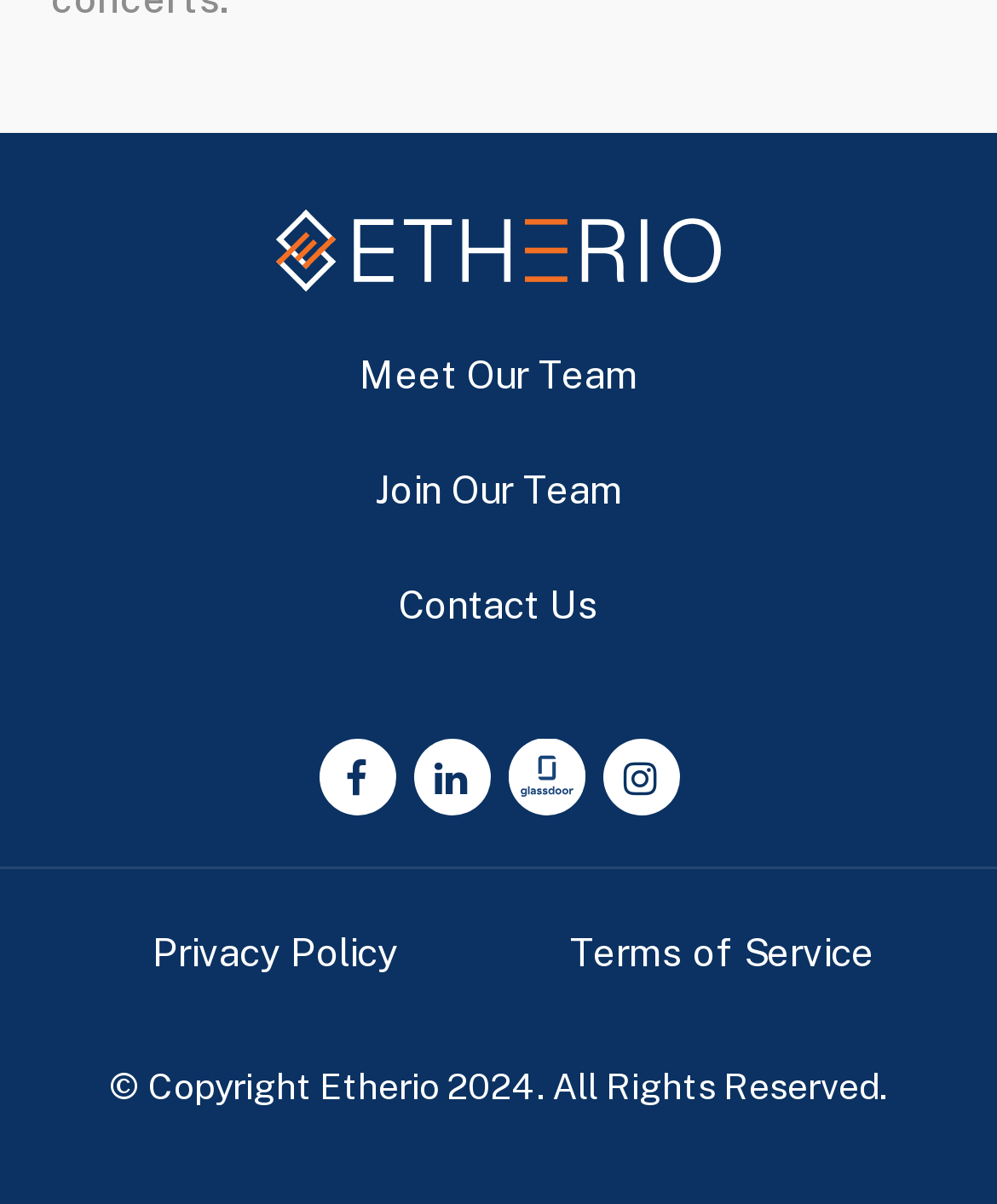Where is the copyright information located?
Based on the content of the image, thoroughly explain and answer the question.

The copyright information, '© Copyright Etherio 2024. All Rights Reserved.', is located at the bottom of the webpage, which is a common placement for copyright information.